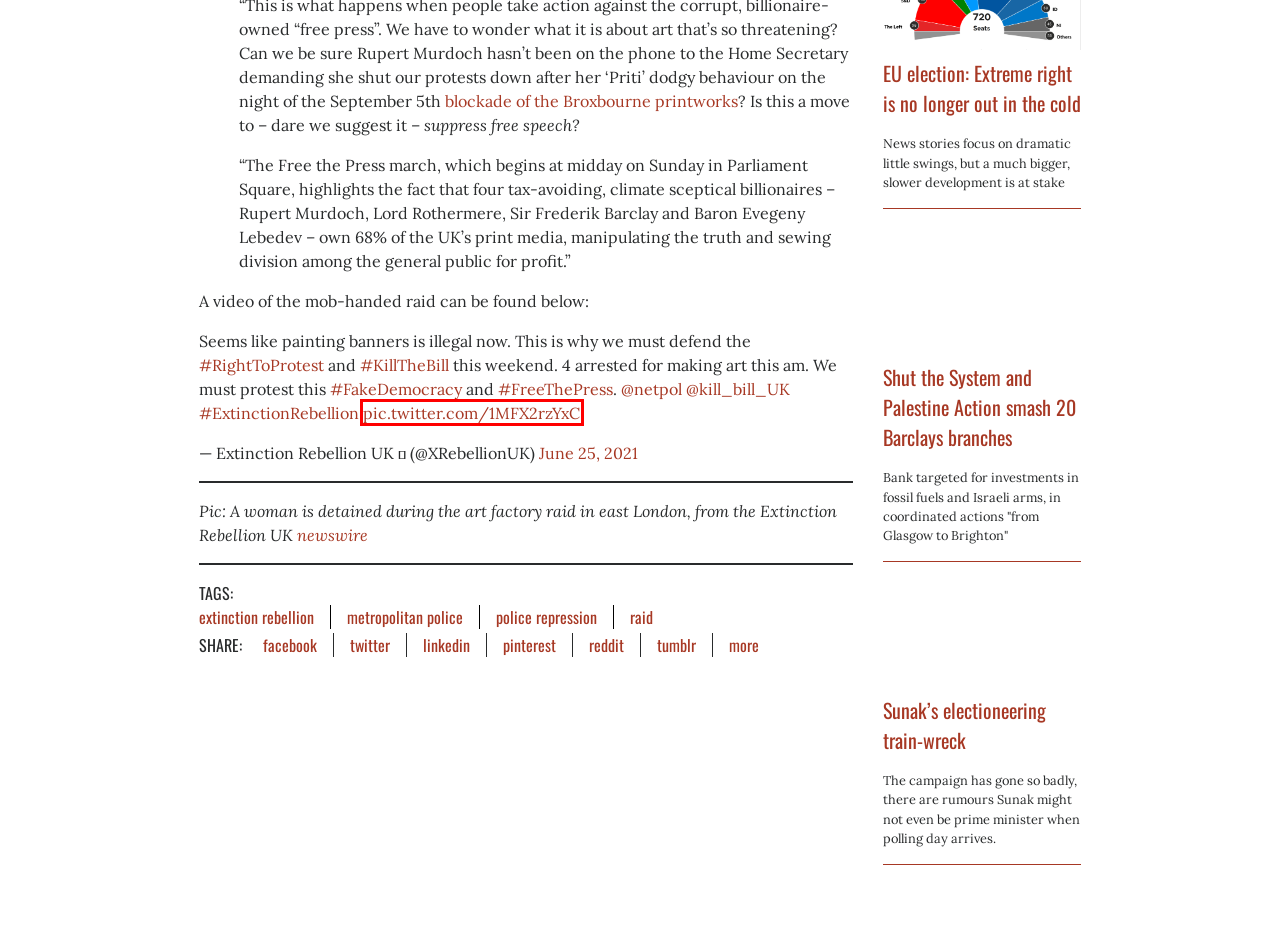View the screenshot of the webpage containing a red bounding box around a UI element. Select the most fitting webpage description for the new page shown after the element in the red bounding box is clicked. Here are the candidates:
A. Metropolitan Police Archives - Freedom News
B. Shut the System and Palestine Action smash 20 Barclays branches - Freedom News
C. Sunak's electioneering train-wreck - Freedom News
D. https://twitter.com/XRebellionUK/status/1408386966476005382/video/1
E. Extinction Rebellion Archives - Freedom News
F. Raid Archives - Freedom News
G. police repression Archives - Freedom News
H. EU election: Extreme right is no longer out in the cold - Freedom News

D